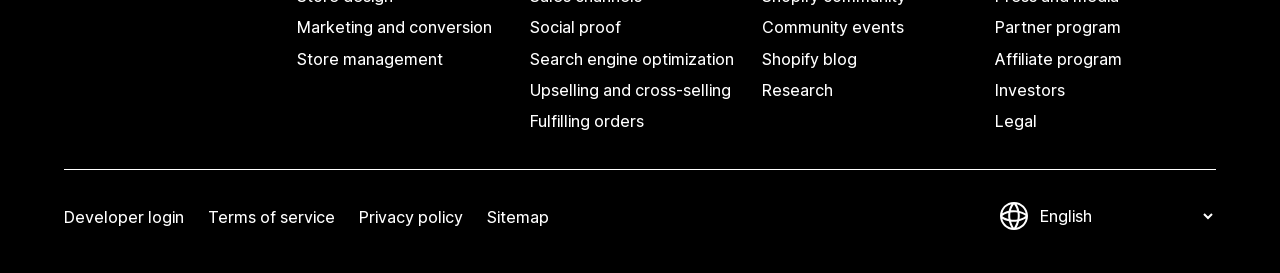What is the last link on the right side?
From the image, respond using a single word or phrase.

Legal